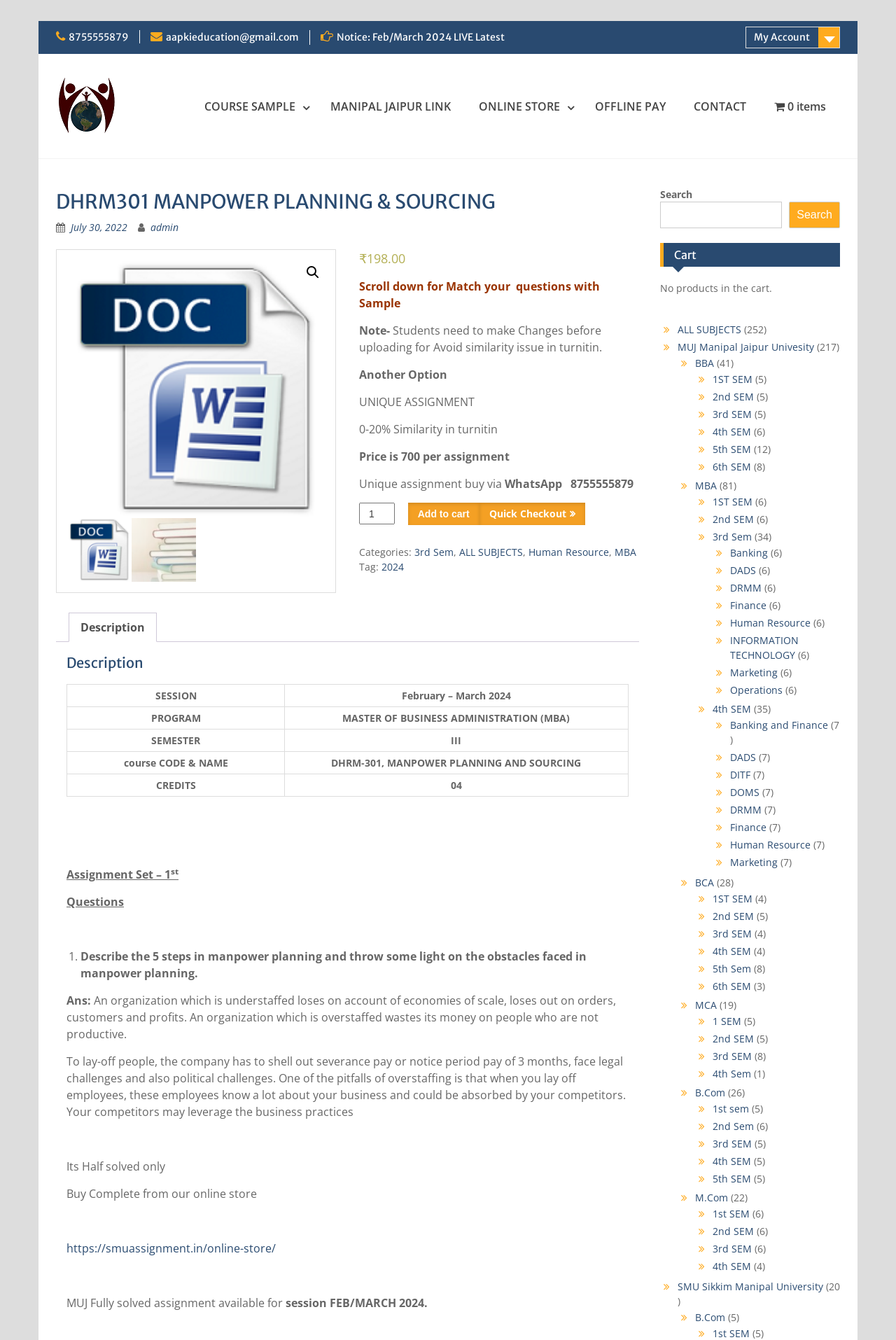Review the image closely and give a comprehensive answer to the question: How many credits is the course worth?

The credits for the course can be found in the table on the webpage, which provides details about the course. According to the table, the course is worth 04 credits.